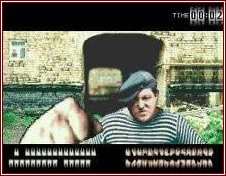Provide a comprehensive description of the image.

The image showcases a scene from the arcade game "Choose An Enemy" released in 1991. It features a character dressed in a distinctive striped shirt and beret, appearing menacing as he reaches forward. The backdrop is a gritty urban environment, possibly suggesting a prison or alley, characterized by brick walls and an arched window. At the top of the image, a timer reads 00:02, indicating that the player has limited time to take action. The bottom of the screen is filled with a series of cryptic text, likely serving as part of the game's interactive feature or dialogue. This snapshot captures a tense moment fitting for an action-packed arcade game, highlighting the character's intense expression and the game's retro aesthetic.